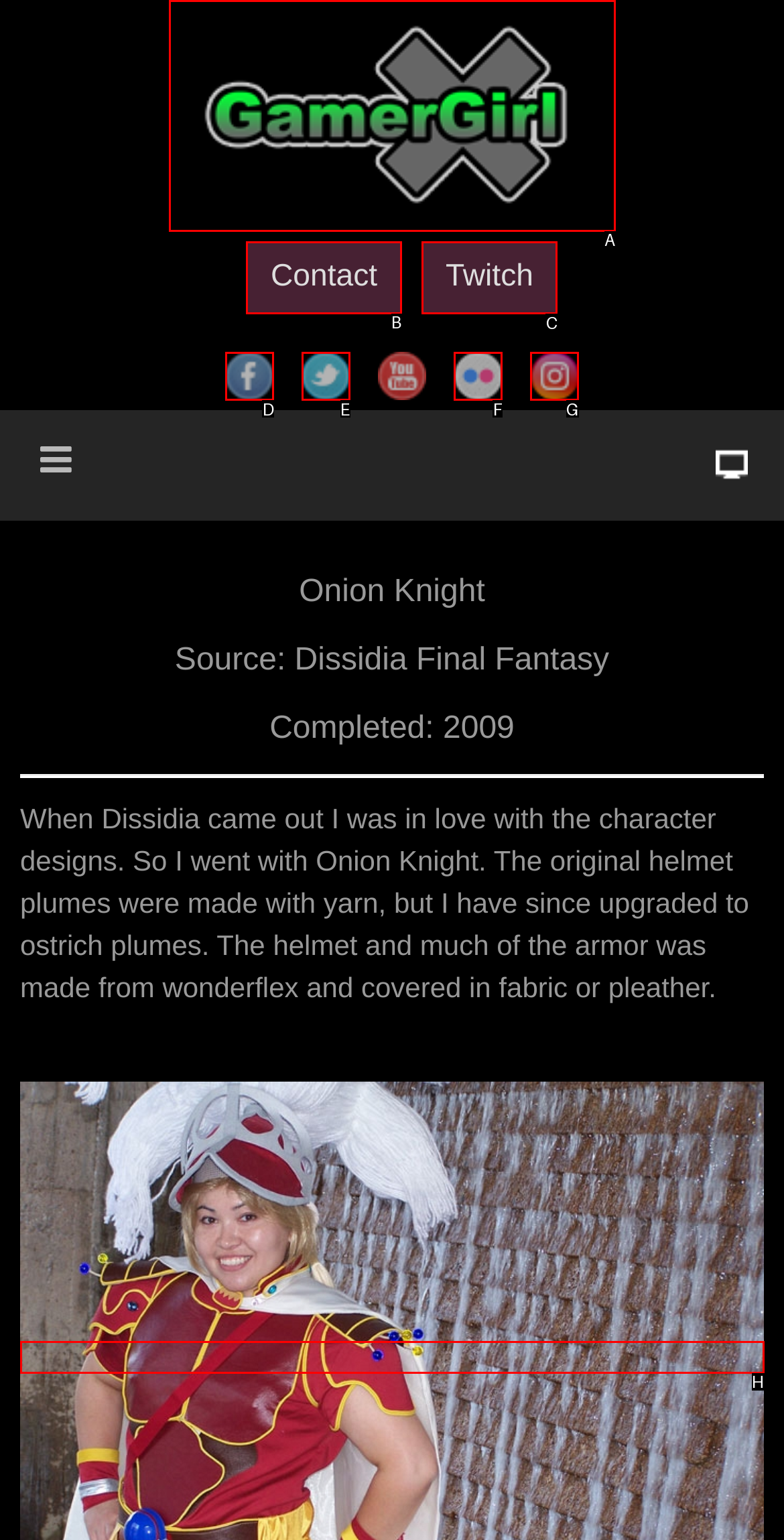Determine which option should be clicked to carry out this task: follow GamerGirlX on Twitch
State the letter of the correct choice from the provided options.

C